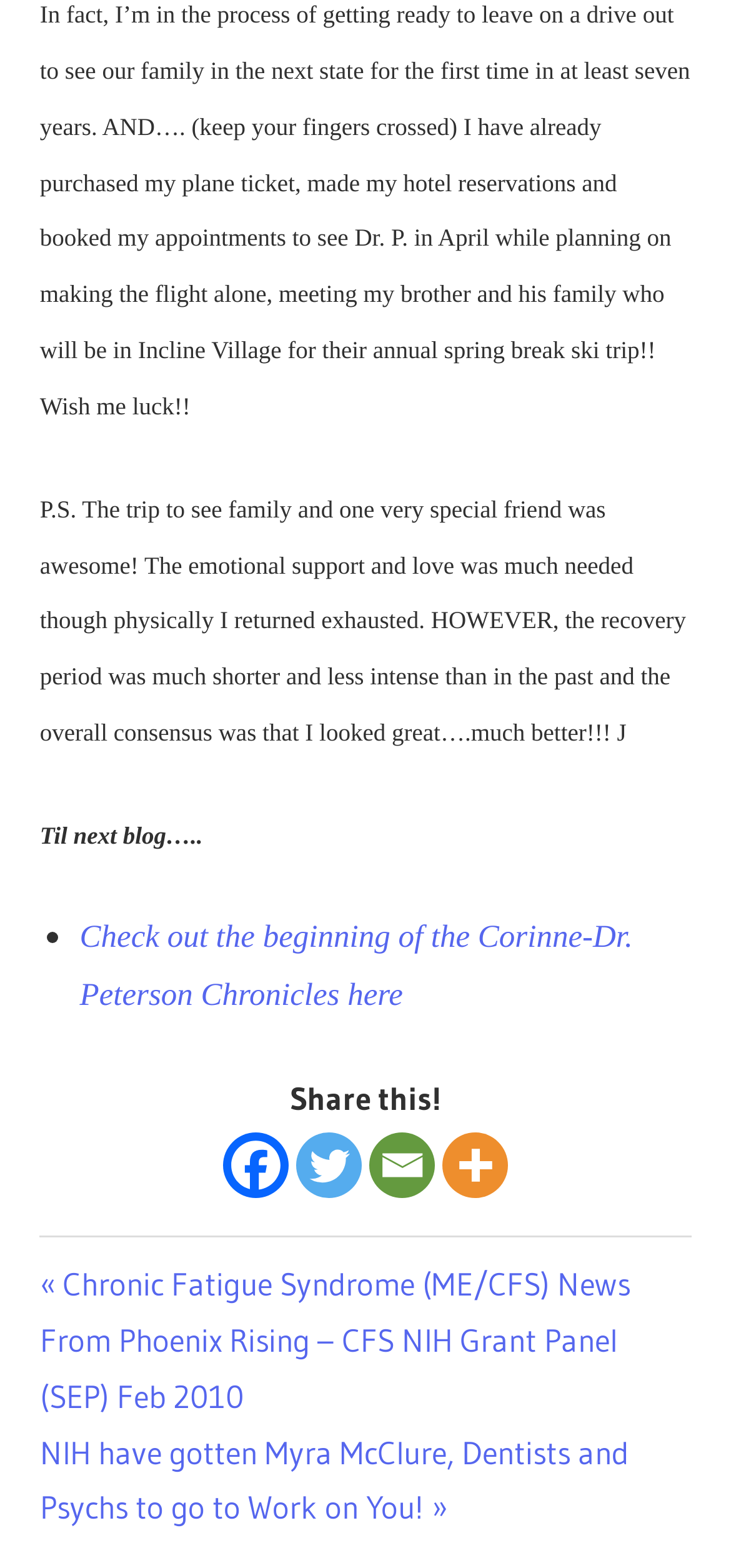What is the author planning to do in April?
Refer to the screenshot and deliver a thorough answer to the question presented.

In the first paragraph, the author mentions that they have already purchased a plane ticket, made hotel reservations, and booked appointments to see Dr. P. in April. This implies that the author is planning to meet Dr. P. in April.